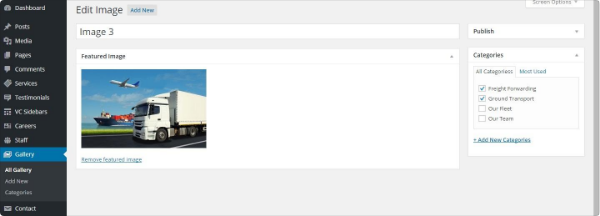Describe the image thoroughly.

In this image, titled "Image 3," users are presented with an interface for editing a featured image on a website. The left side of the screen displays a navigation menu including options like "Gallery," "Posts," "Media," and more, indicating that this is part of a content management system. 

The primary content features a detailed image of a large, white truck with a blue sky in the background, possibly illustrating themes of logistics or transportation. In the context of the site, this image is part of a gallery, likely showcasing various aspects of the company's operations or fleet. 

In the right sidebar, users can categorize the image under options such as "Freight Forwarding," "Ground Transport," "Our Fleet," or "Our Team," highlighting the image's relevance to the company's services. The layout suggests a focus on user-friendliness, aimed at streamlining the process of managing visual content effectively.